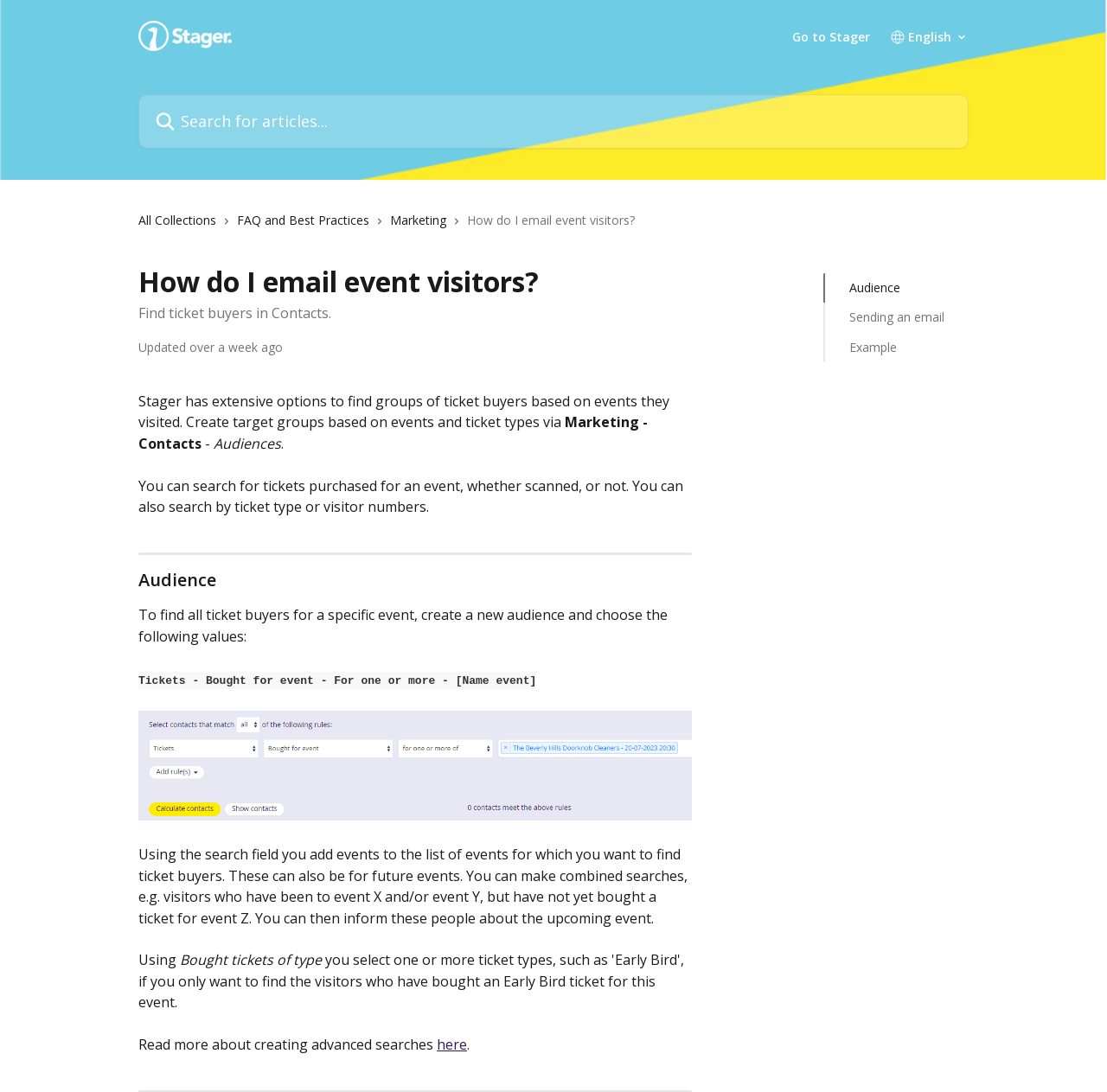Please determine the bounding box coordinates of the element to click in order to execute the following instruction: "Click on FAQ and Best Practices". The coordinates should be four float numbers between 0 and 1, specified as [left, top, right, bottom].

[0.214, 0.193, 0.34, 0.211]